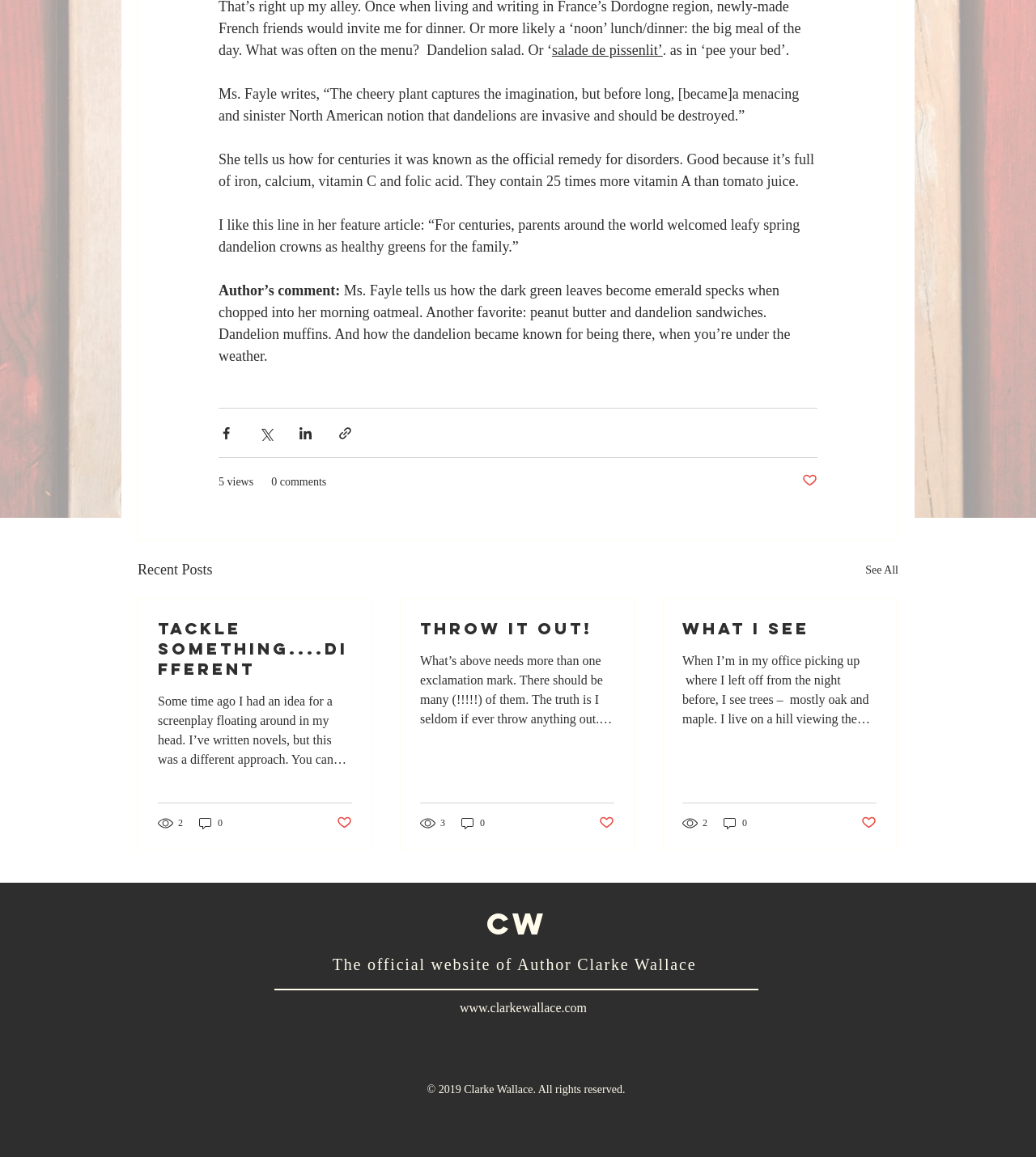Predict the bounding box coordinates for the UI element described as: "5 views". The coordinates should be four float numbers between 0 and 1, presented as [left, top, right, bottom].

[0.211, 0.409, 0.245, 0.423]